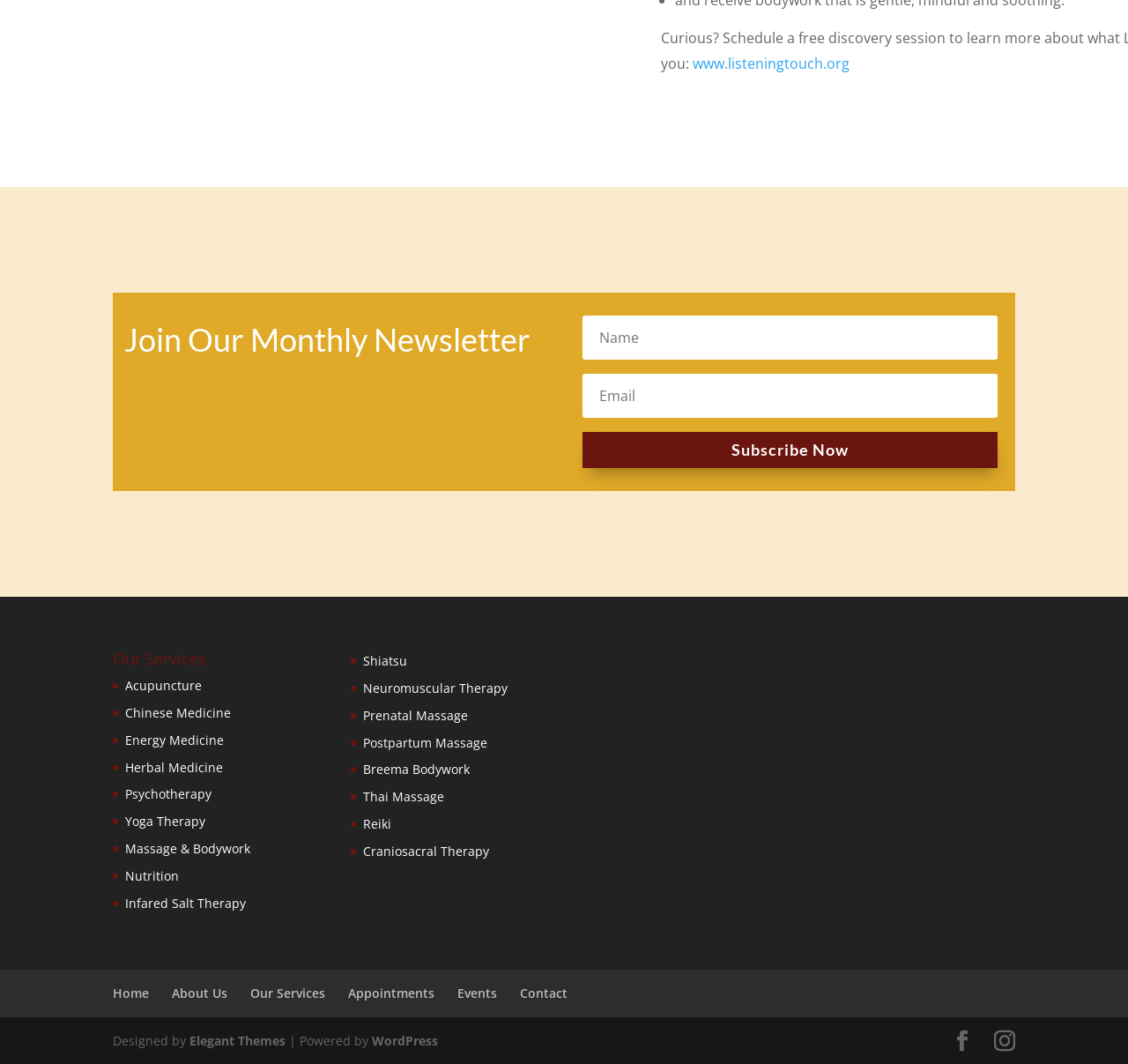Please locate the clickable area by providing the bounding box coordinates to follow this instruction: "Visit the home page".

[0.1, 0.925, 0.132, 0.941]